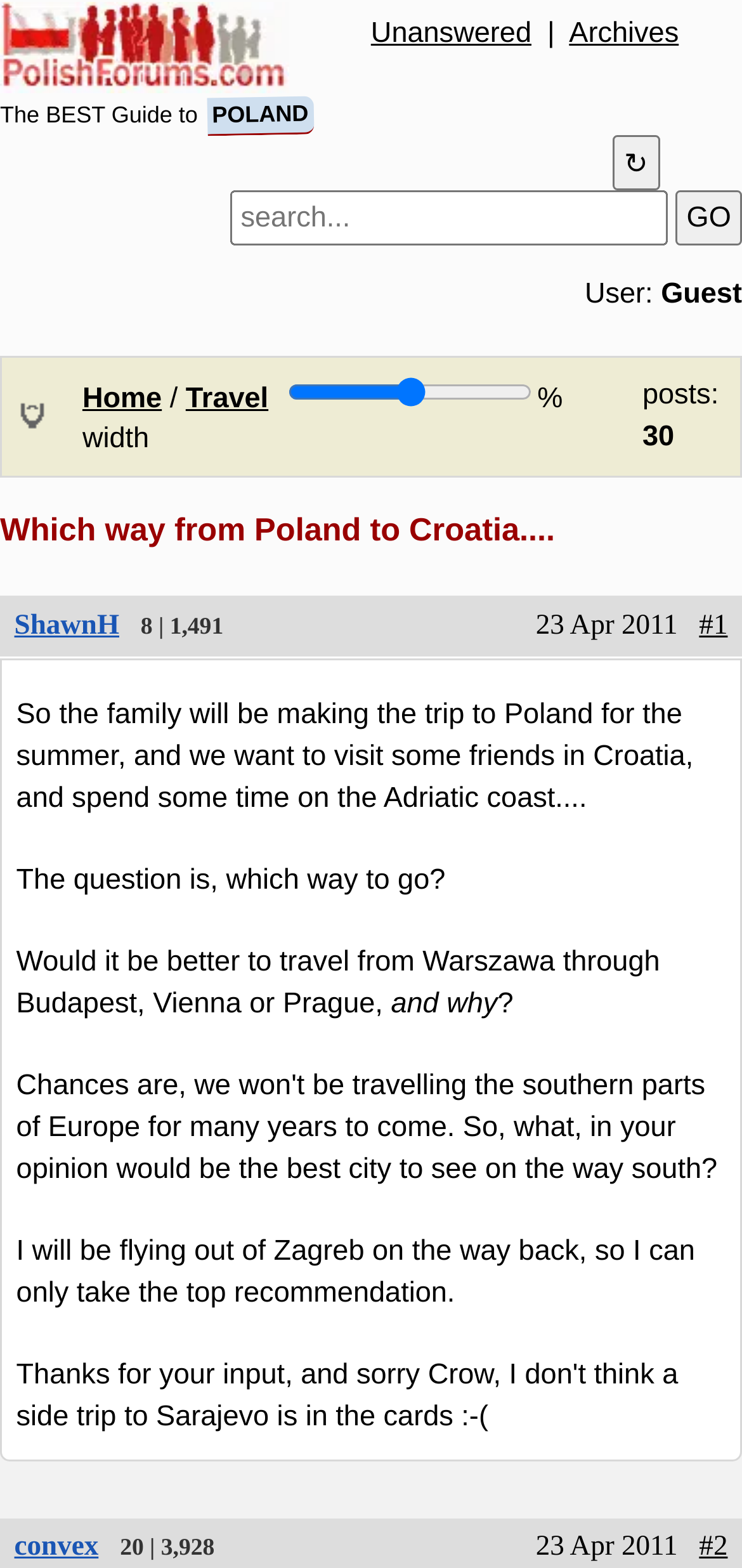Identify the coordinates of the bounding box for the element described below: "title="Find on page" value="↻"". Return the coordinates as four float numbers between 0 and 1: [left, top, right, bottom].

[0.826, 0.086, 0.889, 0.122]